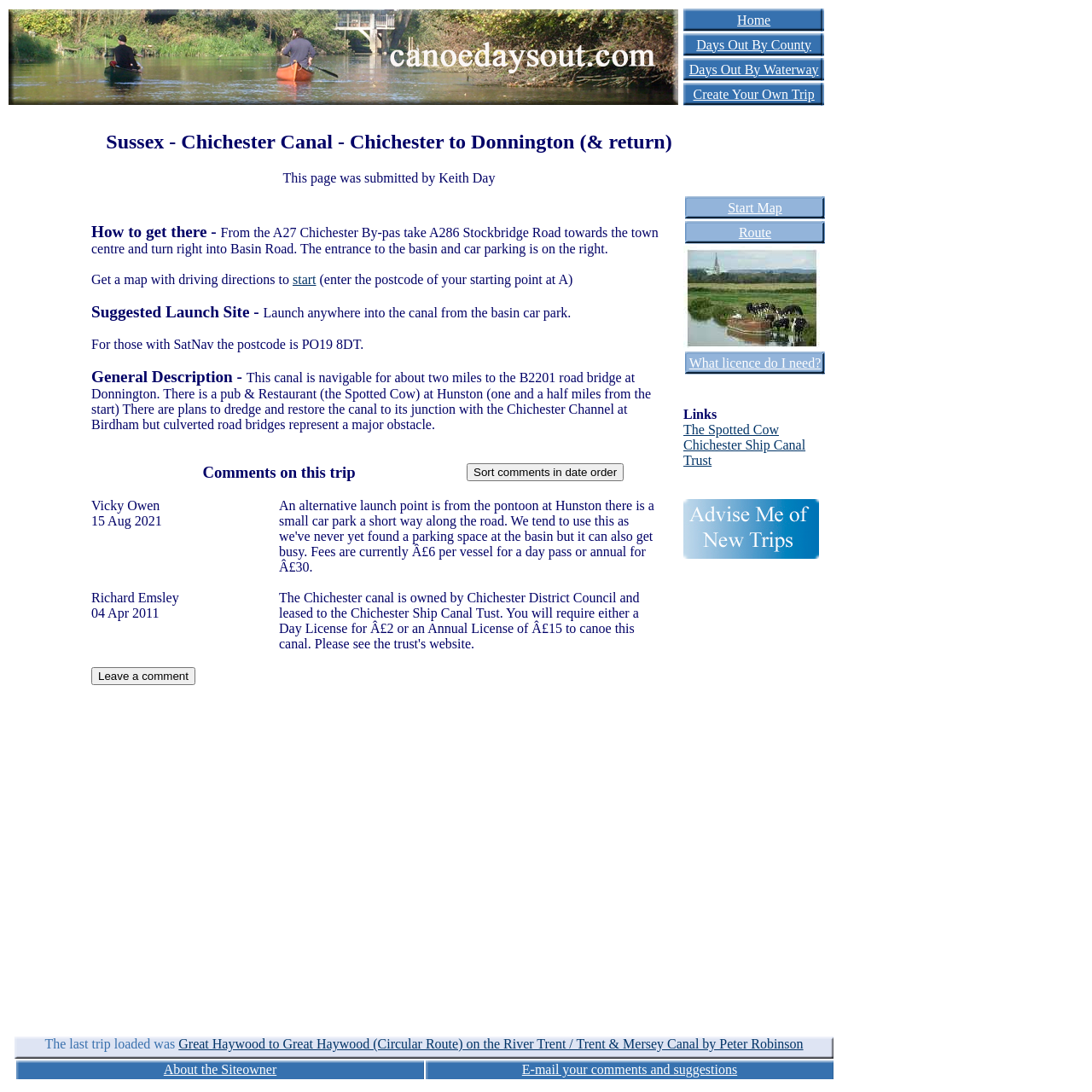Please specify the bounding box coordinates of the element that should be clicked to execute the given instruction: 'Open 'Start Map''. Ensure the coordinates are four float numbers between 0 and 1, expressed as [left, top, right, bottom].

[0.667, 0.183, 0.716, 0.196]